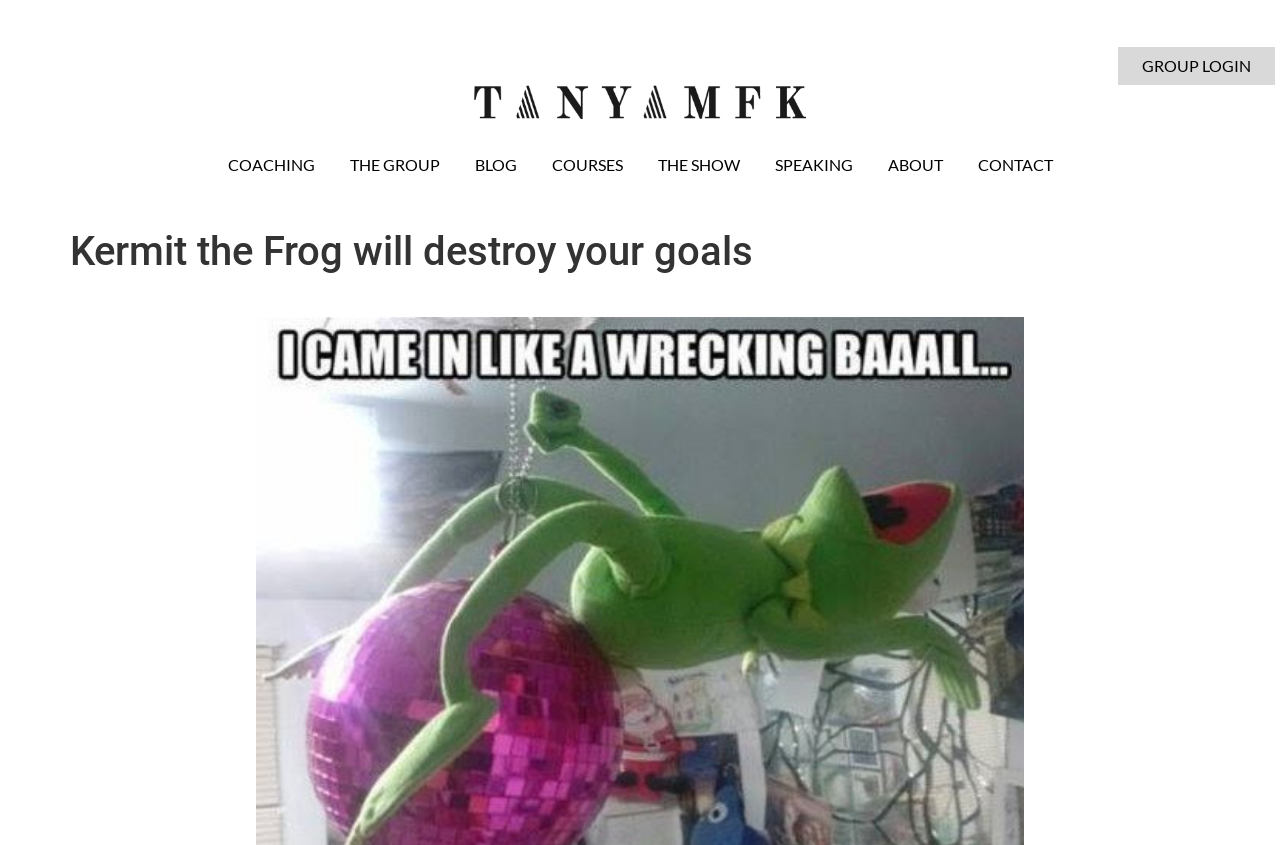What is the purpose of the 'GROUP LOGIN' link?
From the image, provide a succinct answer in one word or a short phrase.

Login to a group